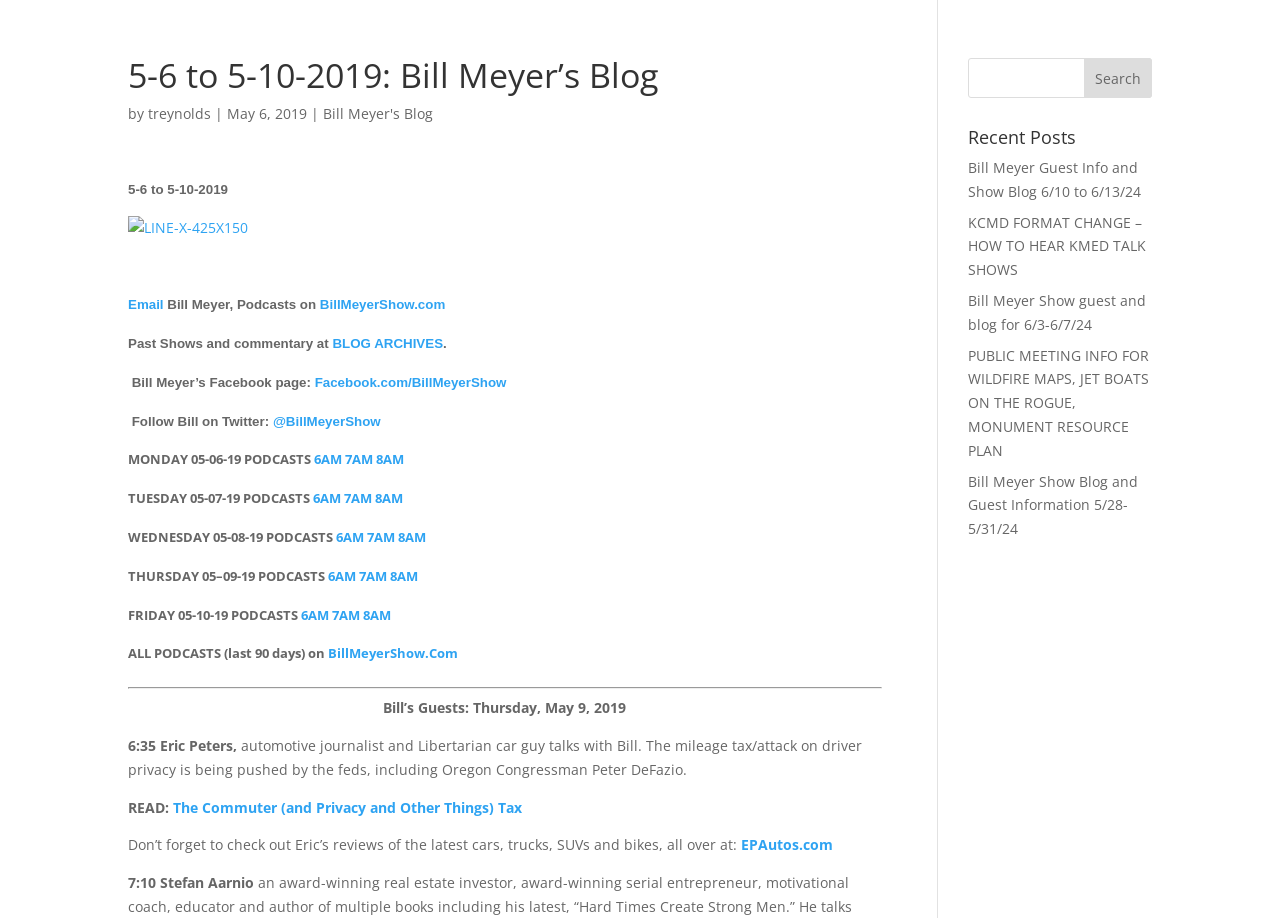Please find the bounding box coordinates of the element that must be clicked to perform the given instruction: "Listen to the 6AM podcast on Monday". The coordinates should be four float numbers from 0 to 1, i.e., [left, top, right, bottom].

[0.245, 0.491, 0.267, 0.51]